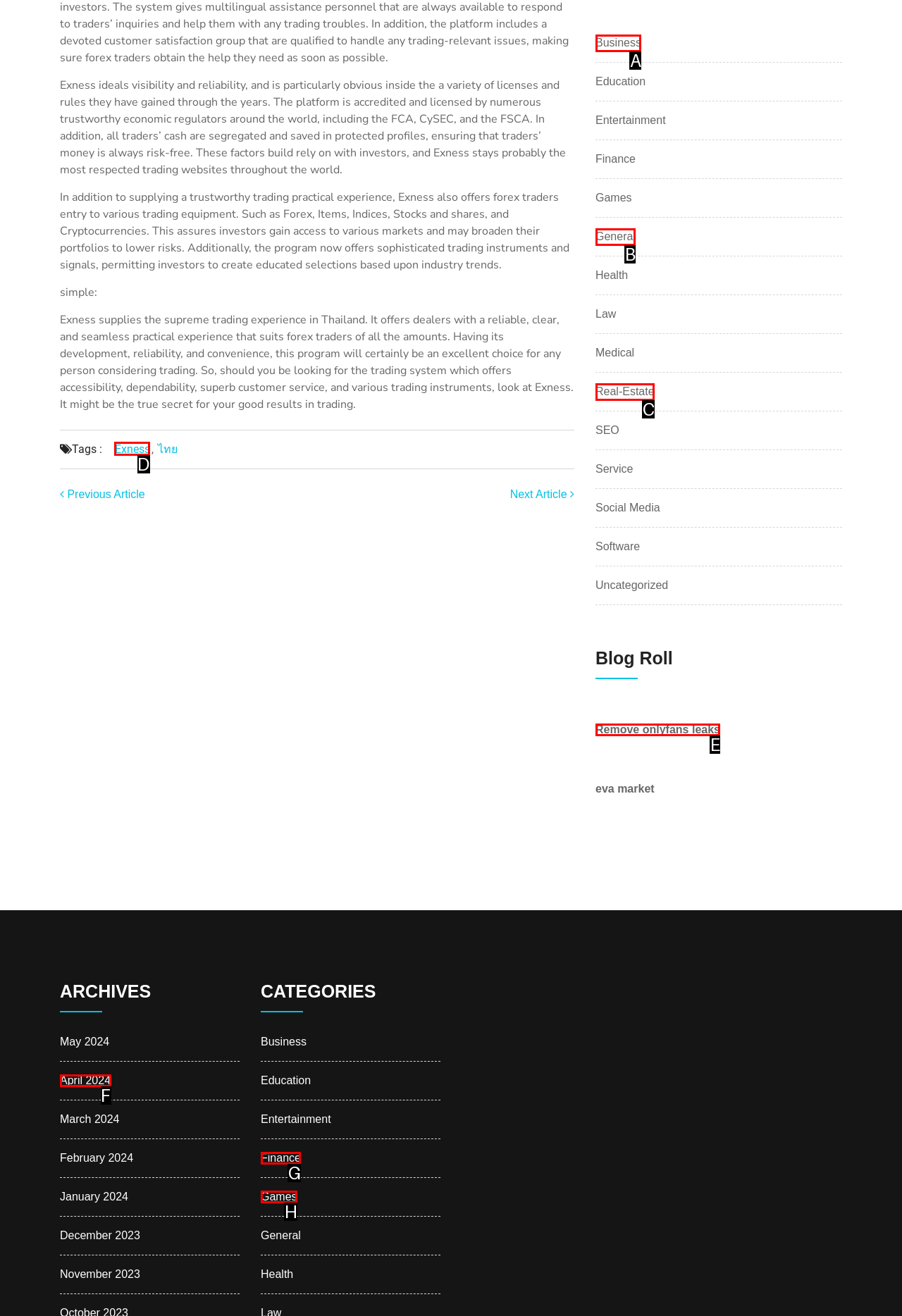Determine the right option to click to perform this task: Click on the 'Exness' link
Answer with the correct letter from the given choices directly.

D